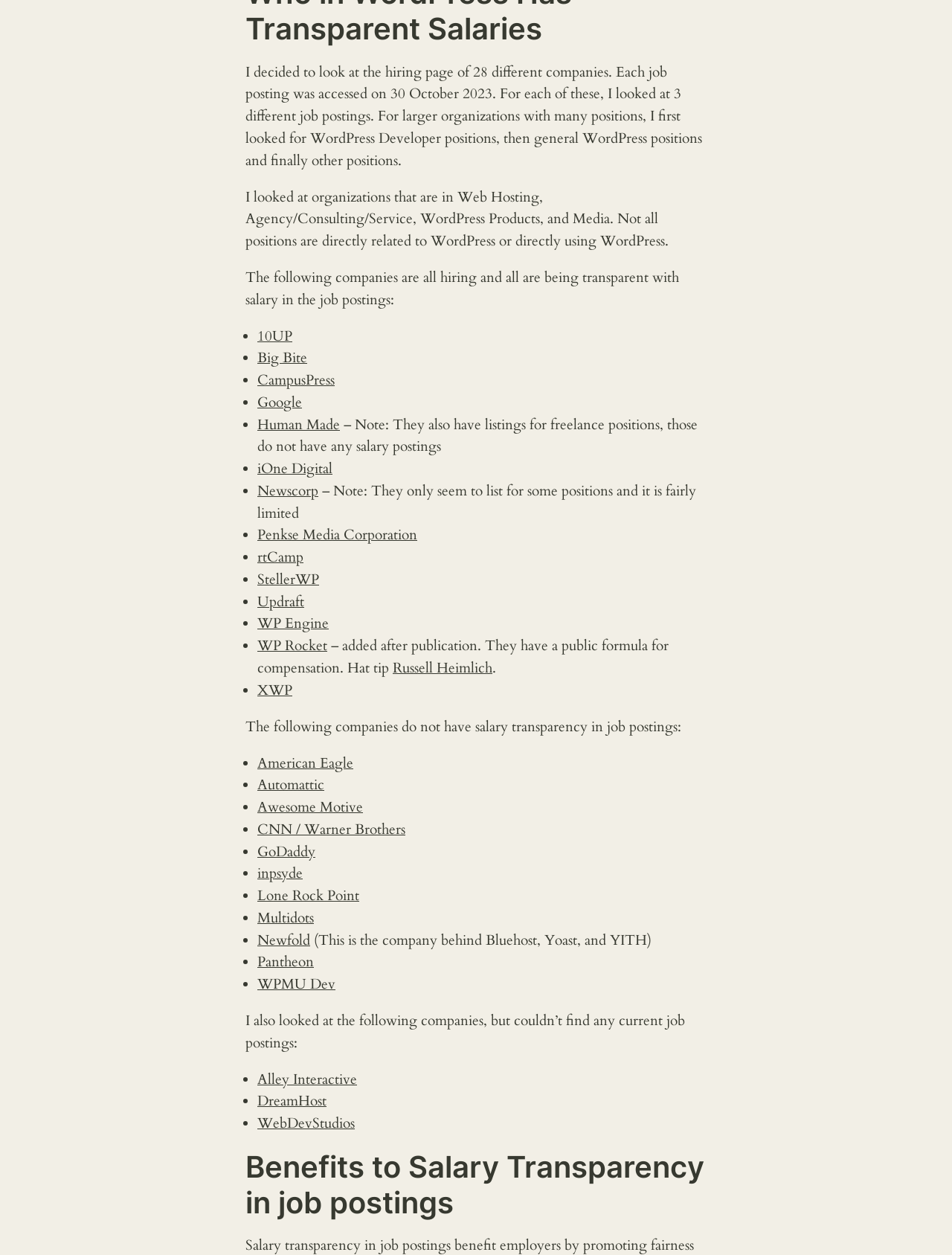Identify the bounding box coordinates of the area that should be clicked in order to complete the given instruction: "Enter your name". The bounding box coordinates should be four float numbers between 0 and 1, i.e., [left, top, right, bottom].

None